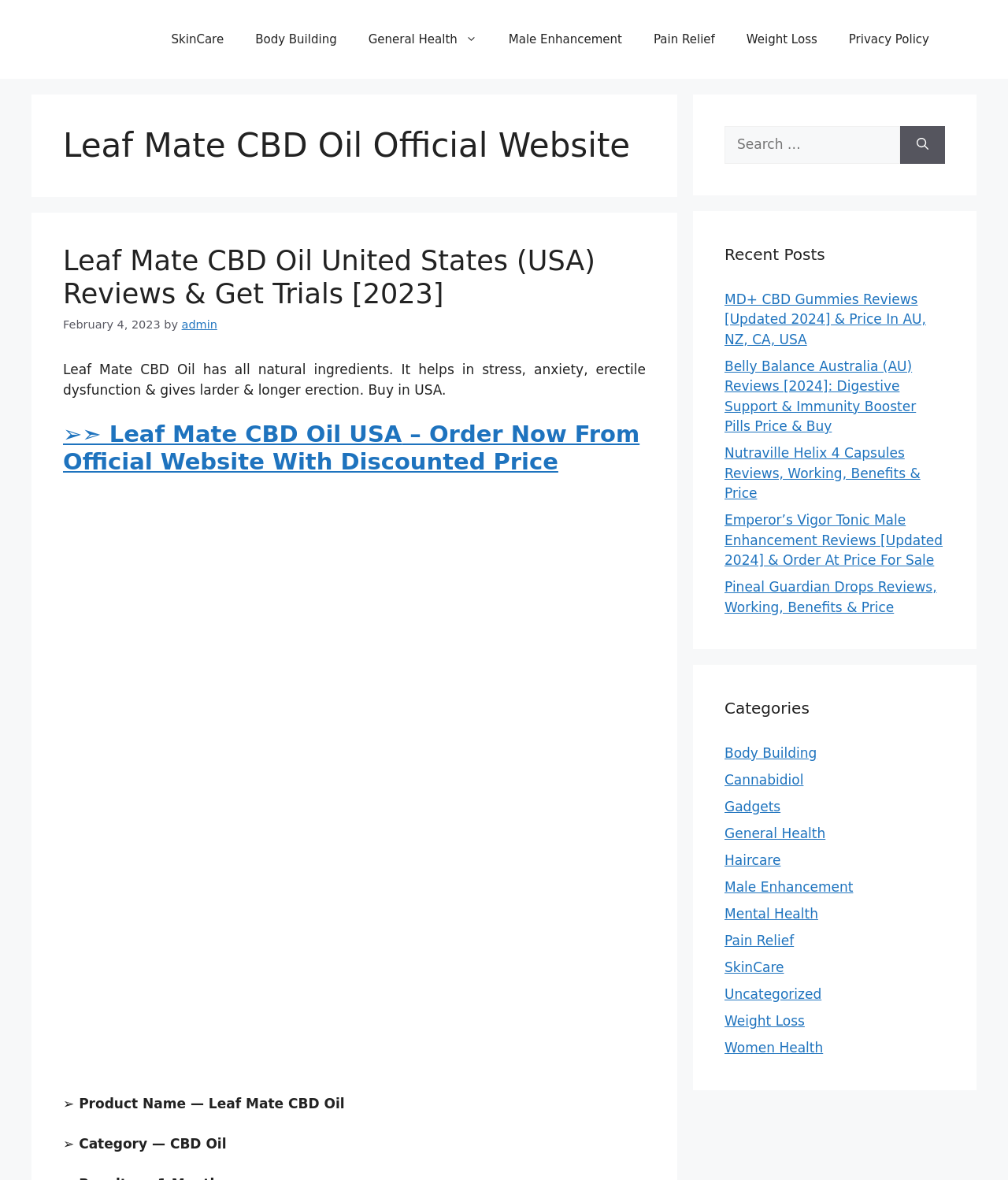Describe the webpage meticulously, covering all significant aspects.

The webpage is the official website of Leaf Mate CBD Oil, offering free health trials. At the top, there is a banner with the site's name, followed by a primary navigation menu with 8 links: SkinCare, Body Building, General Health, Male Enhancement, Pain Relief, Weight Loss, and Privacy Policy.

Below the navigation menu, there is a header section with the website's title, "Leaf Mate CBD Oil Official Website", and a subheading, "Leaf Mate CBD Oil United States (USA) Reviews & Get Trials [2023]". This section also includes a link to the same title, a timestamp "February 4, 2023", and a byline "admin".

The main content area has a brief description of Leaf Mate CBD Oil, stating that it has all-natural ingredients and helps with stress, anxiety, and erectile dysfunction. There is a call-to-action link, "➢➣ Leaf Mate CBD Oil USA – Order Now From Official Website With Discounted Price", and an image of the product.

On the right side of the page, there are three complementary sections. The first section has a search box with a label "Search for:" and a search button. The second section is titled "Recent Posts" and lists 5 links to recent articles, including reviews of MD+ CBD Gummies and Belly Balance Australia. The third section is titled "Categories" and lists 12 links to categories, including Body Building, Cannabidiol, and Weight Loss.

Overall, the webpage is focused on promoting Leaf Mate CBD Oil and providing access to related information and resources.